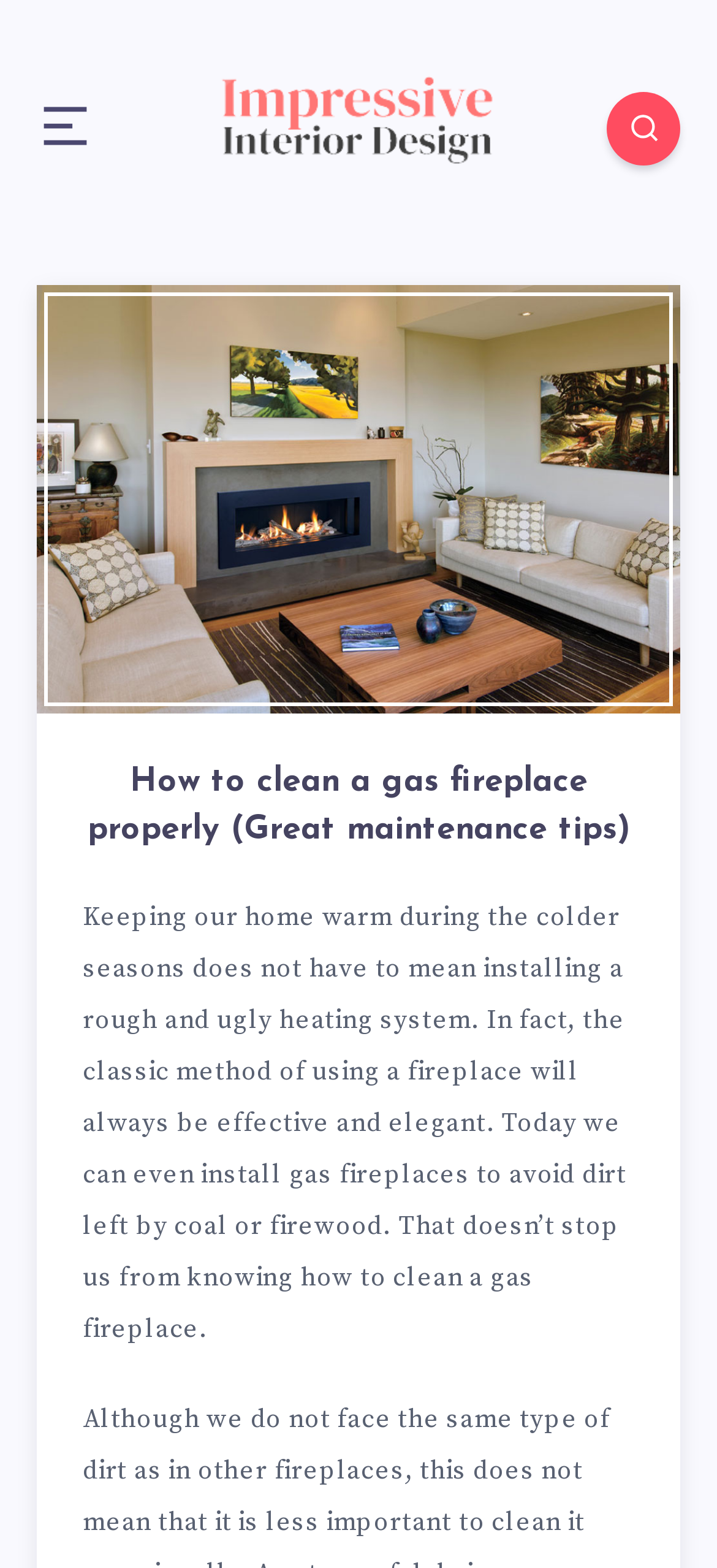Answer this question in one word or a short phrase: Is there an image on the webpage?

Yes